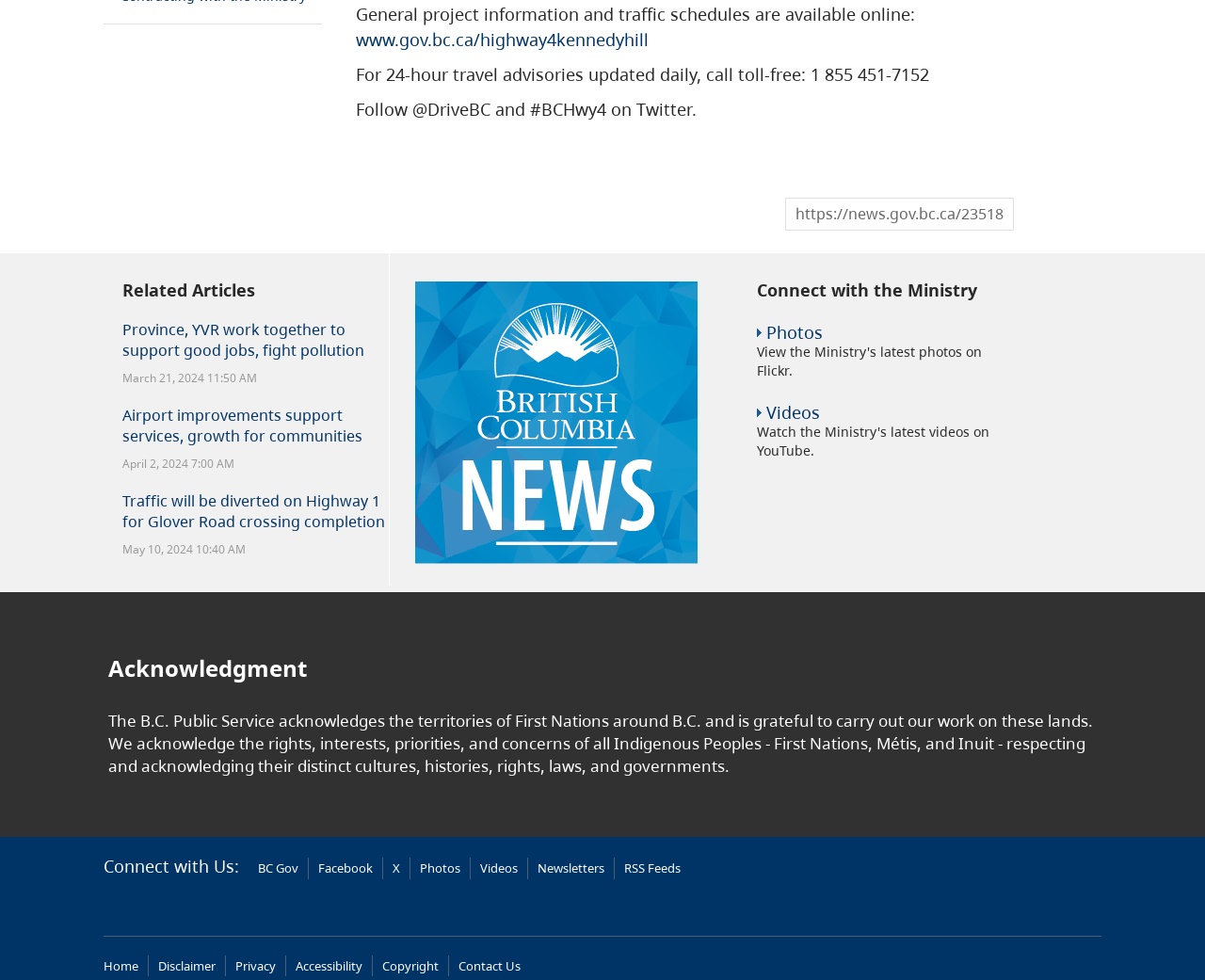Please find the bounding box coordinates of the element that needs to be clicked to perform the following instruction: "Read the article about Province and YVR working together to support good jobs and fight pollution". The bounding box coordinates should be four float numbers between 0 and 1, represented as [left, top, right, bottom].

[0.102, 0.326, 0.302, 0.368]